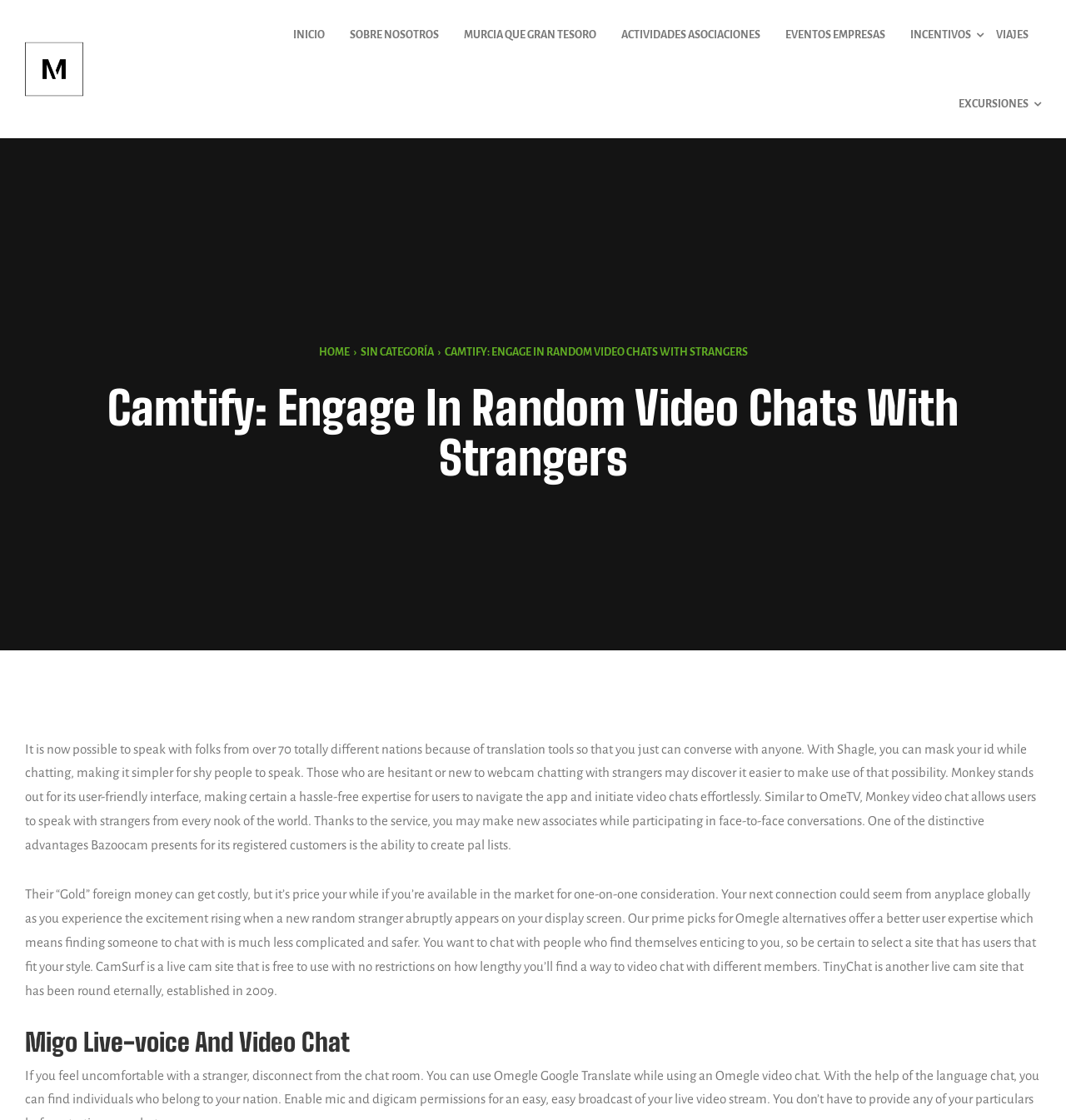Generate the text of the webpage's primary heading.

Camtify: Engage In Random Video Chats With Strangers